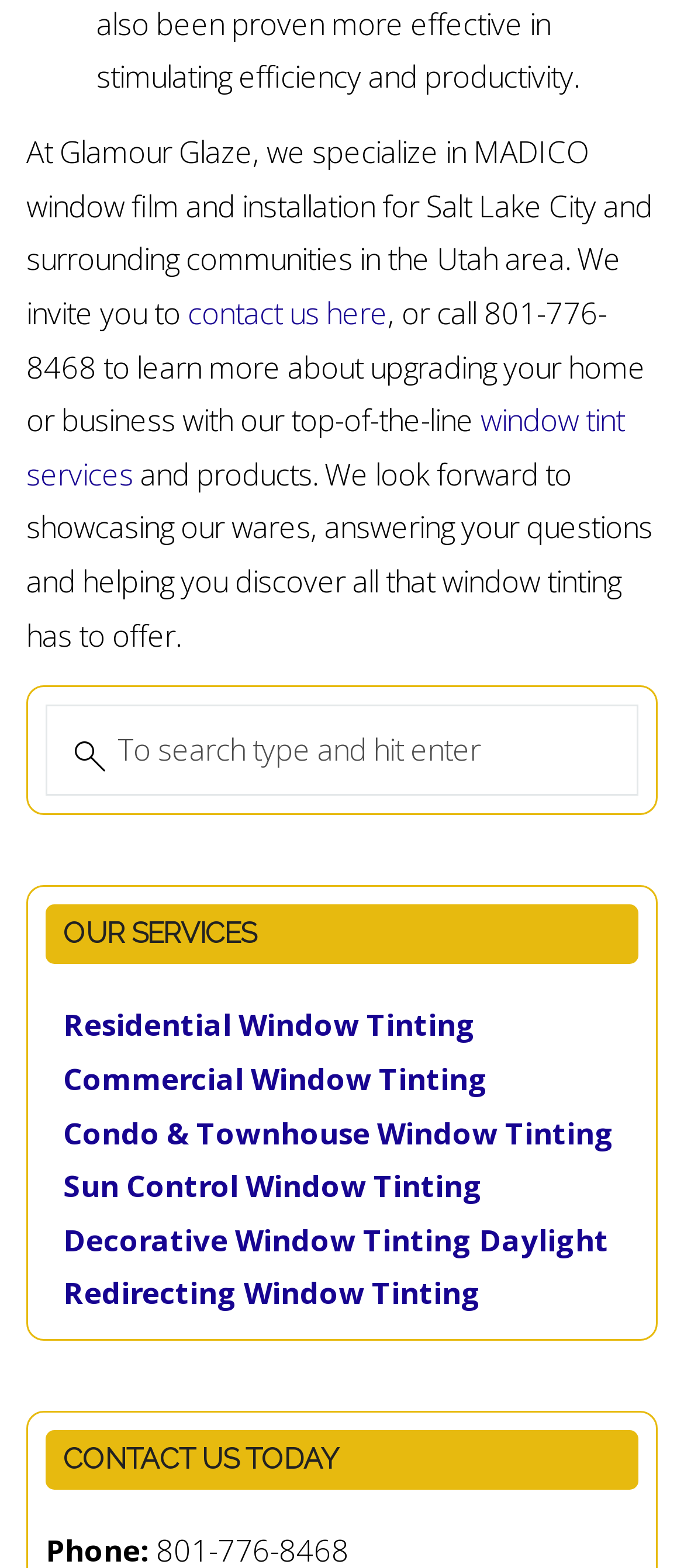Identify the bounding box coordinates of the element to click to follow this instruction: 'view Residential Window Tinting'. Ensure the coordinates are four float values between 0 and 1, provided as [left, top, right, bottom].

[0.092, 0.641, 0.695, 0.667]